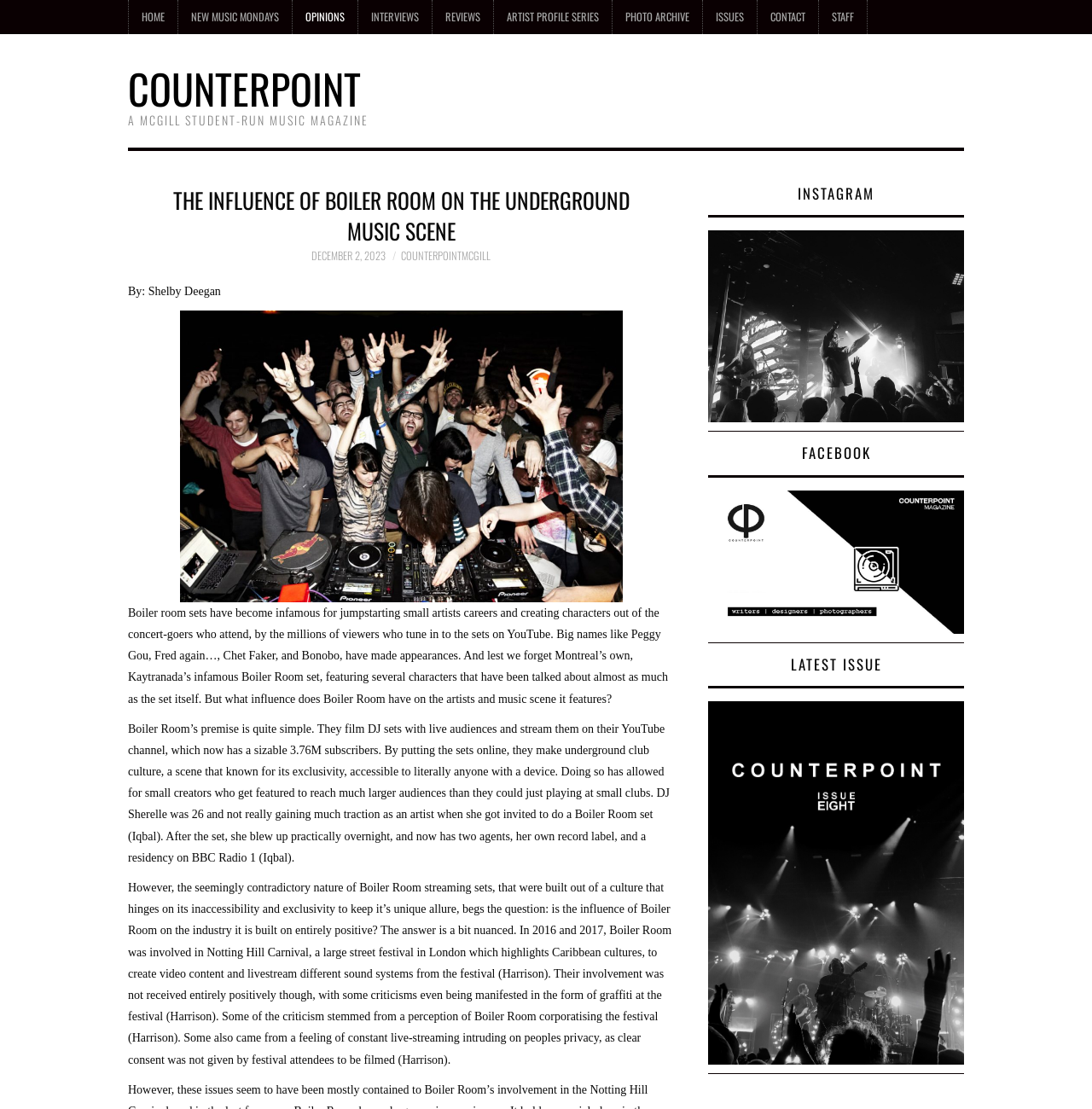What is the title of the article?
With the help of the image, please provide a detailed response to the question.

The title of the article is located in the main heading of the webpage, which is 'THE INFLUENCE OF BOILER ROOM ON THE UNDERGROUND MUSIC SCENE'.